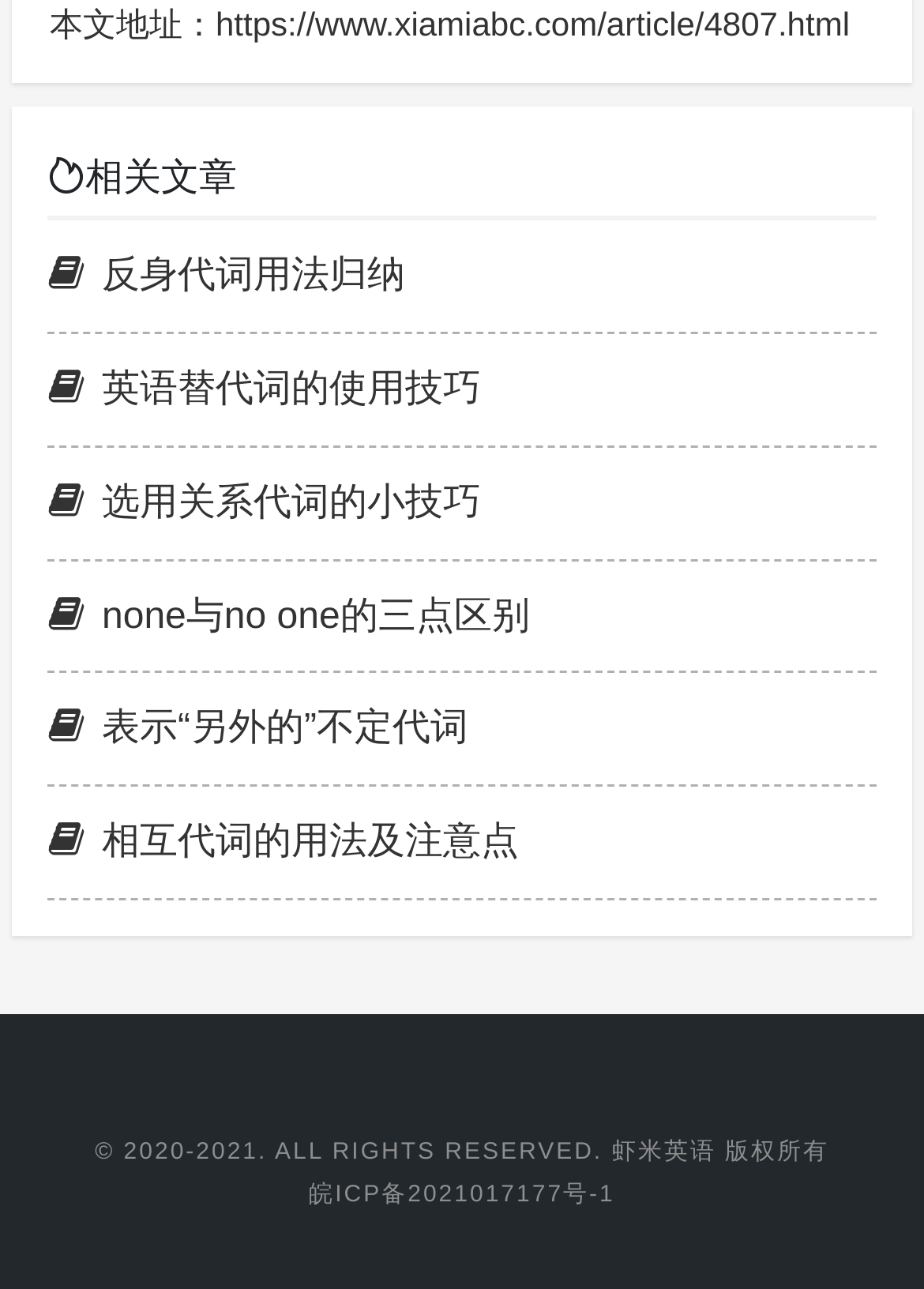Given the webpage screenshot and the description, determine the bounding box coordinates (top-left x, top-left y, bottom-right x, bottom-right y) that define the location of the UI element matching this description: My ChurchJobs™

None